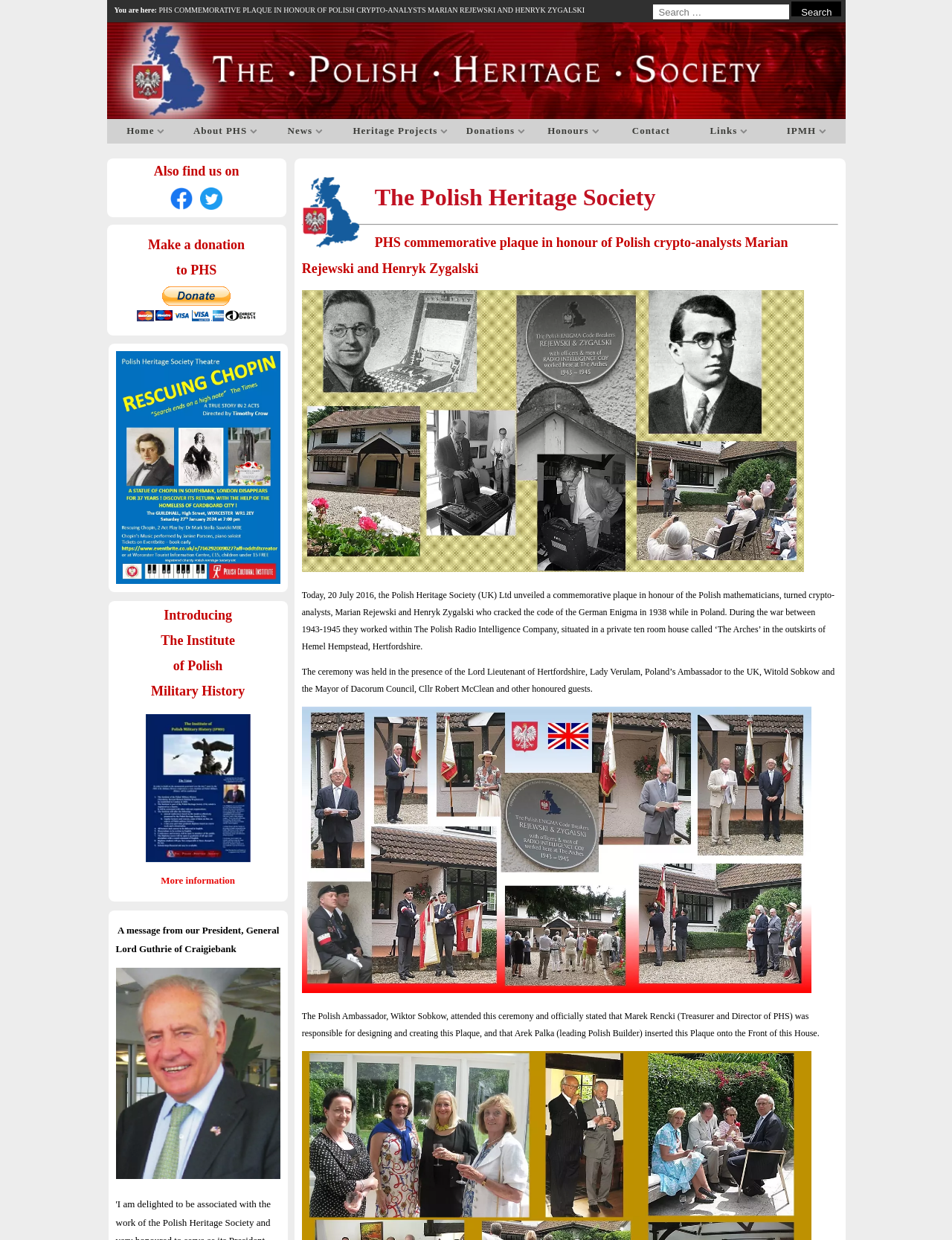Identify the bounding box coordinates of the region that should be clicked to execute the following instruction: "Learn about Rejewski and Zygalski commemorative plaque".

[0.317, 0.455, 0.844, 0.463]